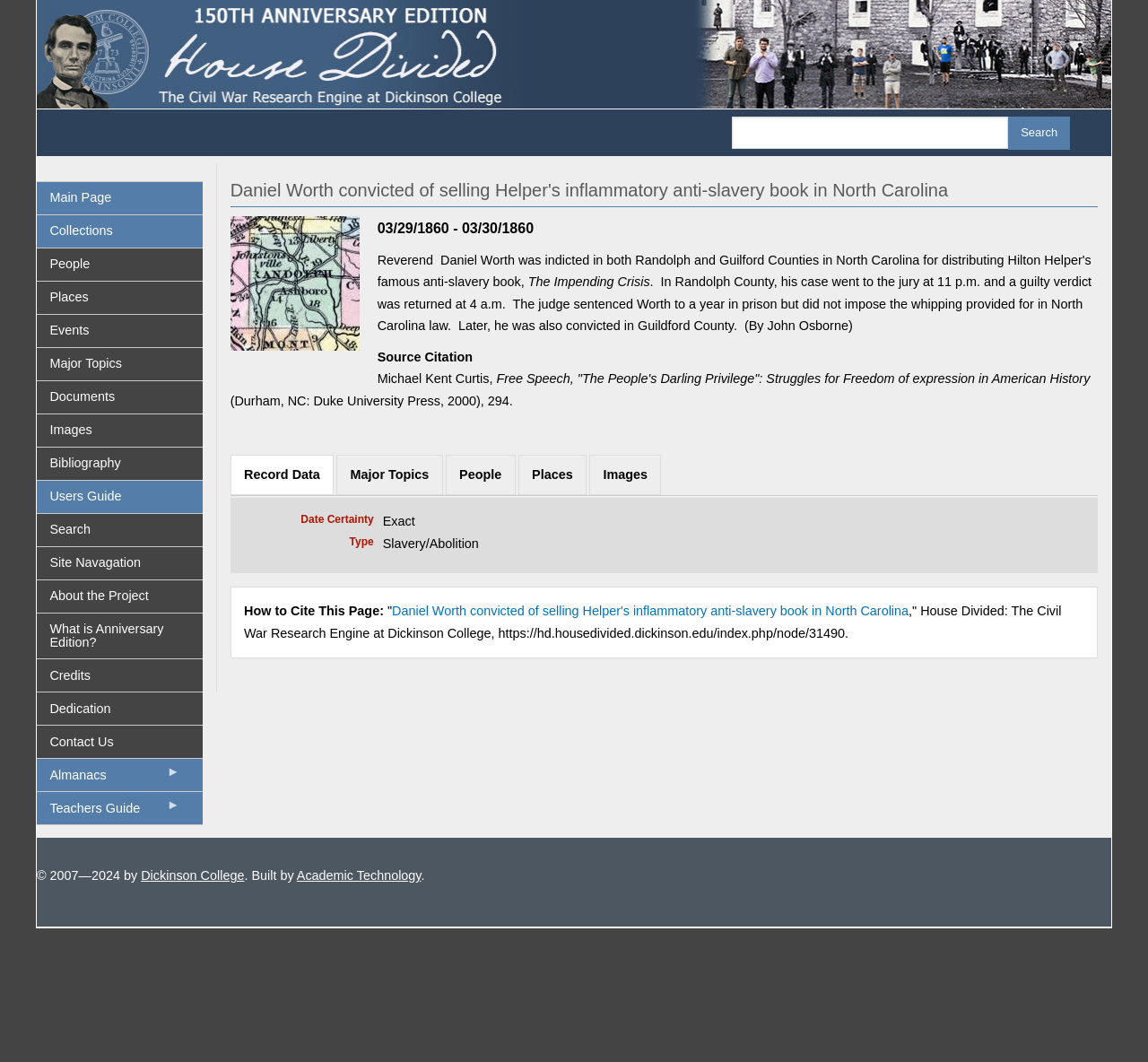Answer the question below with a single word or a brief phrase: 
What is the purpose of the 'Record Data' tab?

To display record data